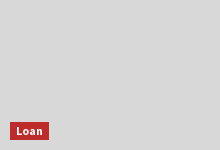What is the background color of the webpage?
Answer the question with just one word or phrase using the image.

Light gray